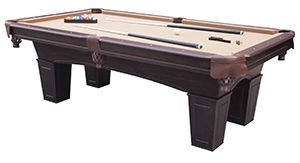Describe every aspect of the image in detail.

This image showcases a professionally designed pool table, featuring a classic style with a rich, dark finish. The table is equipped with six pockets and includes cues ready for play, adding an inviting ambiance to any game room. The felt surface appears smooth and well-maintained, indicating the quality and care put into its setup. This image is part of the Kansas City Pool Table Movers service, specializing in the transportation and installation of pool tables across Kansas City and surrounding areas. Their expertise ensures that your gaming equipment is handled with the utmost professionalism and care.